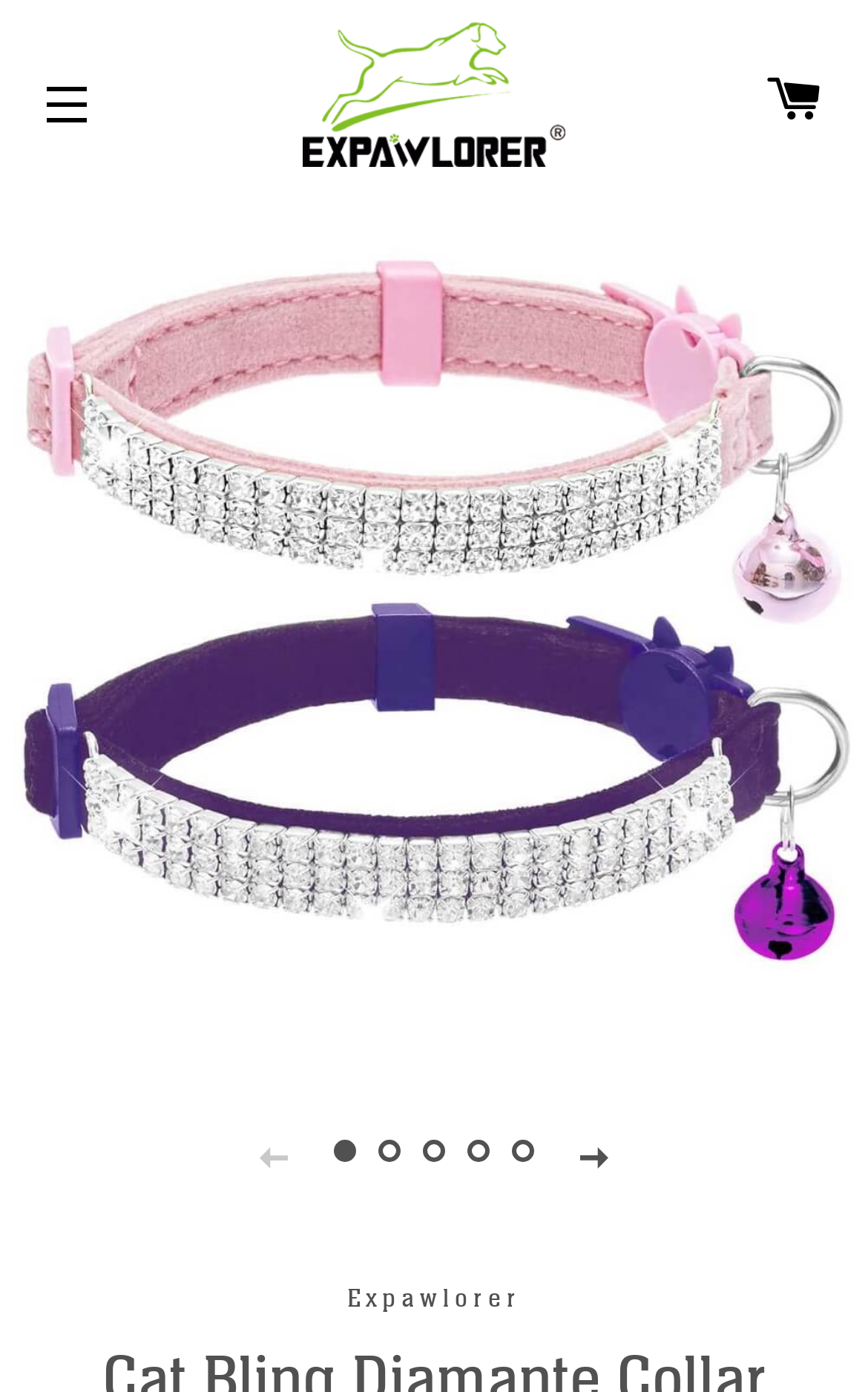What is the purpose of the 'SITE NAVIGATION' button?
Could you give a comprehensive explanation in response to this question?

I inferred the purpose of the 'SITE NAVIGATION' button by its label and the fact that it controls a 'NavDrawer', suggesting that it opens a navigation menu when clicked.